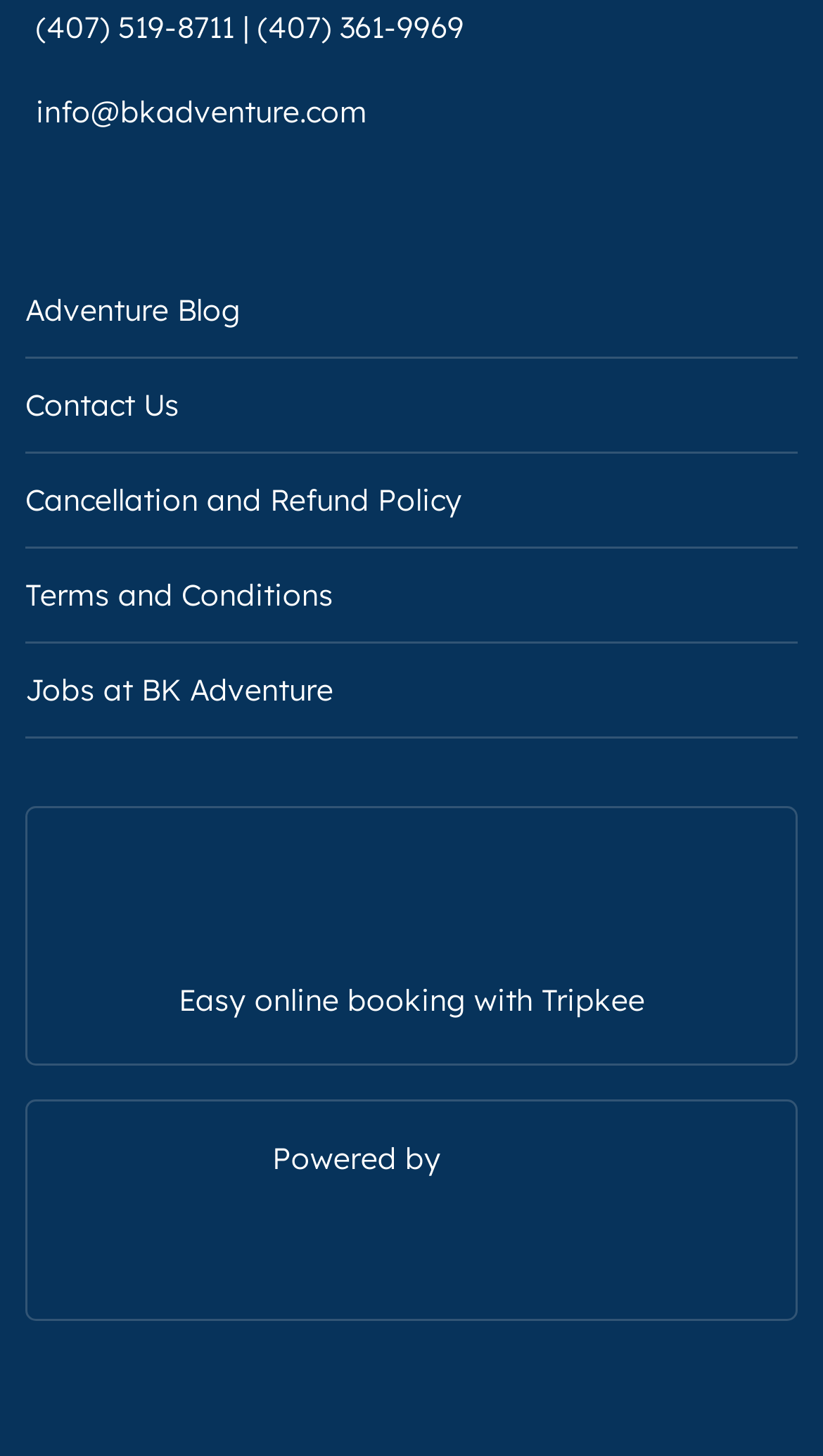How many social media links are present at the top of the webpage?
Please describe in detail the information shown in the image to answer the question.

There are four social media links present at the top of the webpage, which are represented by the icons and do not have any text descriptions.